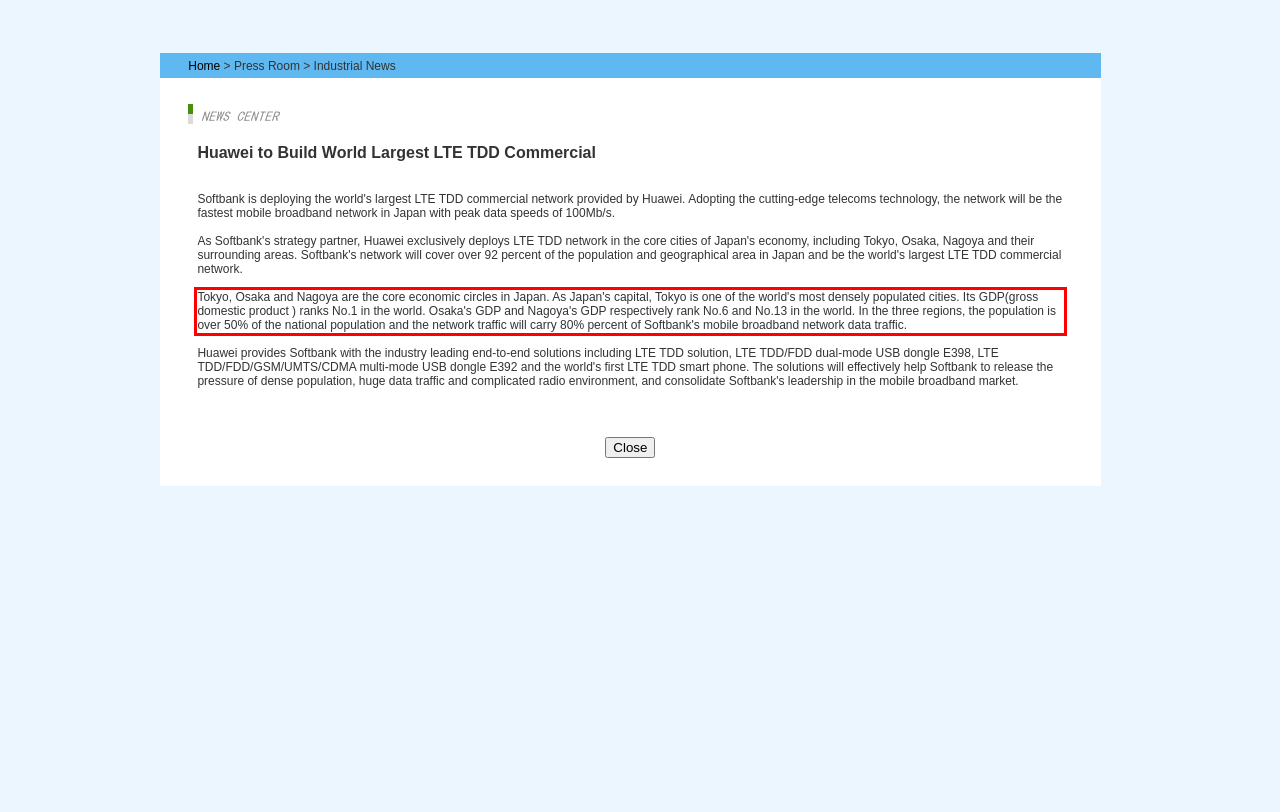Identify the text inside the red bounding box on the provided webpage screenshot by performing OCR.

Tokyo, Osaka and Nagoya are the core economic circles in Japan. As Japan's capital, Tokyo is one of the world's most densely populated cities. Its GDP(gross domestic product ) ranks No.1 in the world. Osaka's GDP and Nagoya's GDP respectively rank No.6 and No.13 in the world. In the three regions, the population is over 50% of the national population and the network traffic will carry 80% percent of Softbank's mobile broadband network data traffic.